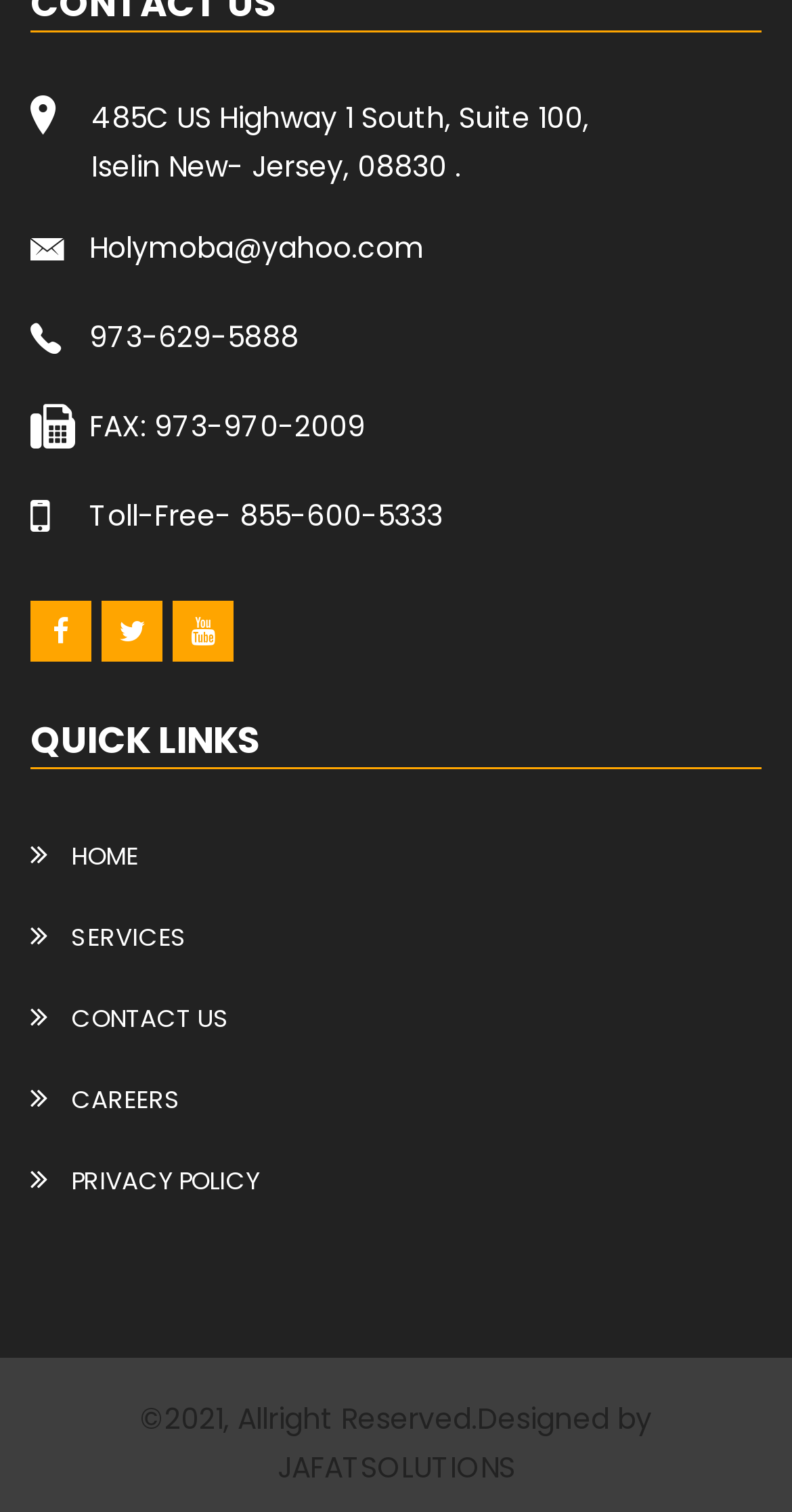Please predict the bounding box coordinates of the element's region where a click is necessary to complete the following instruction: "View contact information". The coordinates should be represented by four float numbers between 0 and 1, i.e., [left, top, right, bottom].

[0.038, 0.15, 0.536, 0.177]